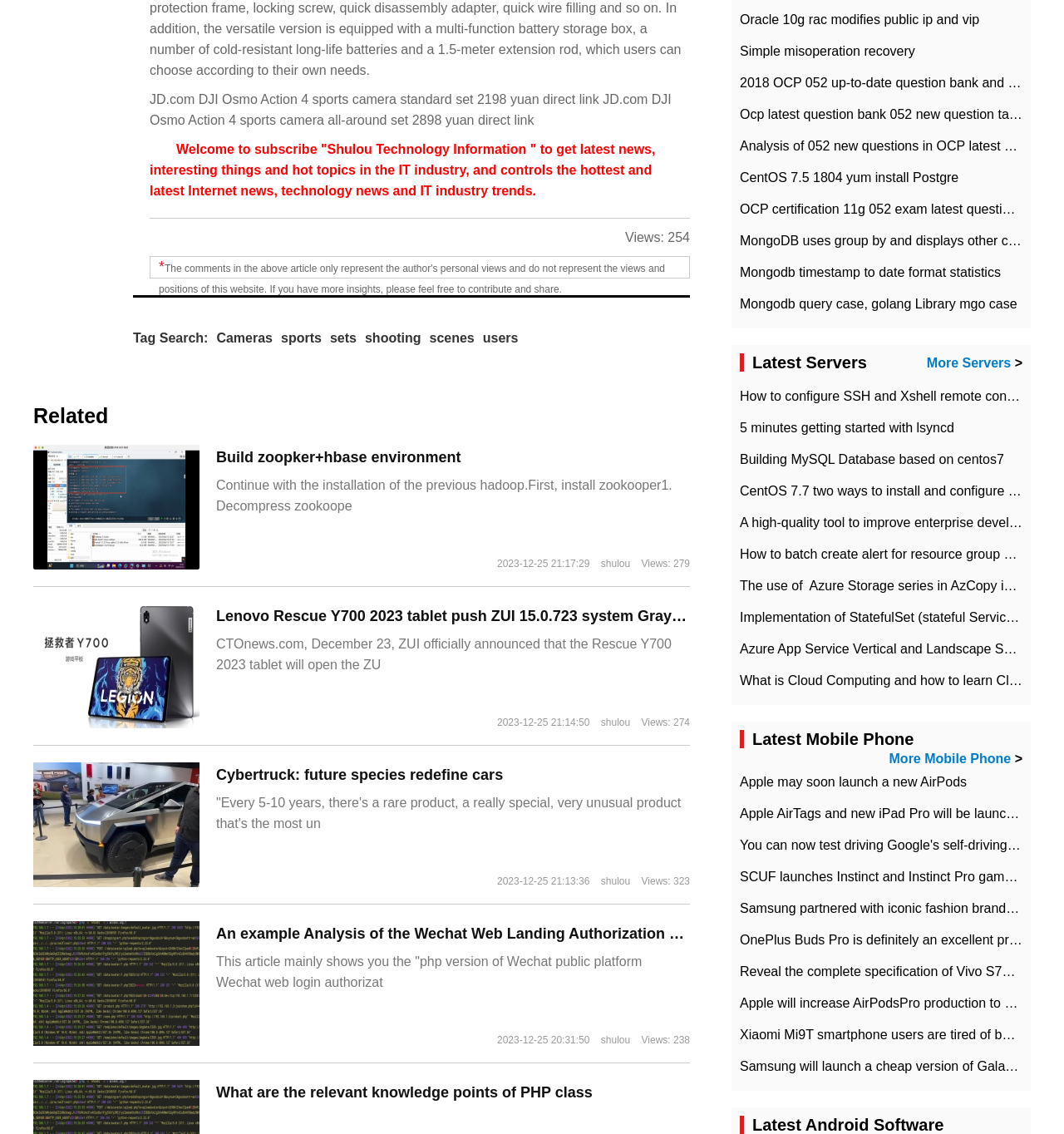How many views does the article 'Build zoopker+hbase environment' have?
Look at the screenshot and give a one-word or phrase answer.

254